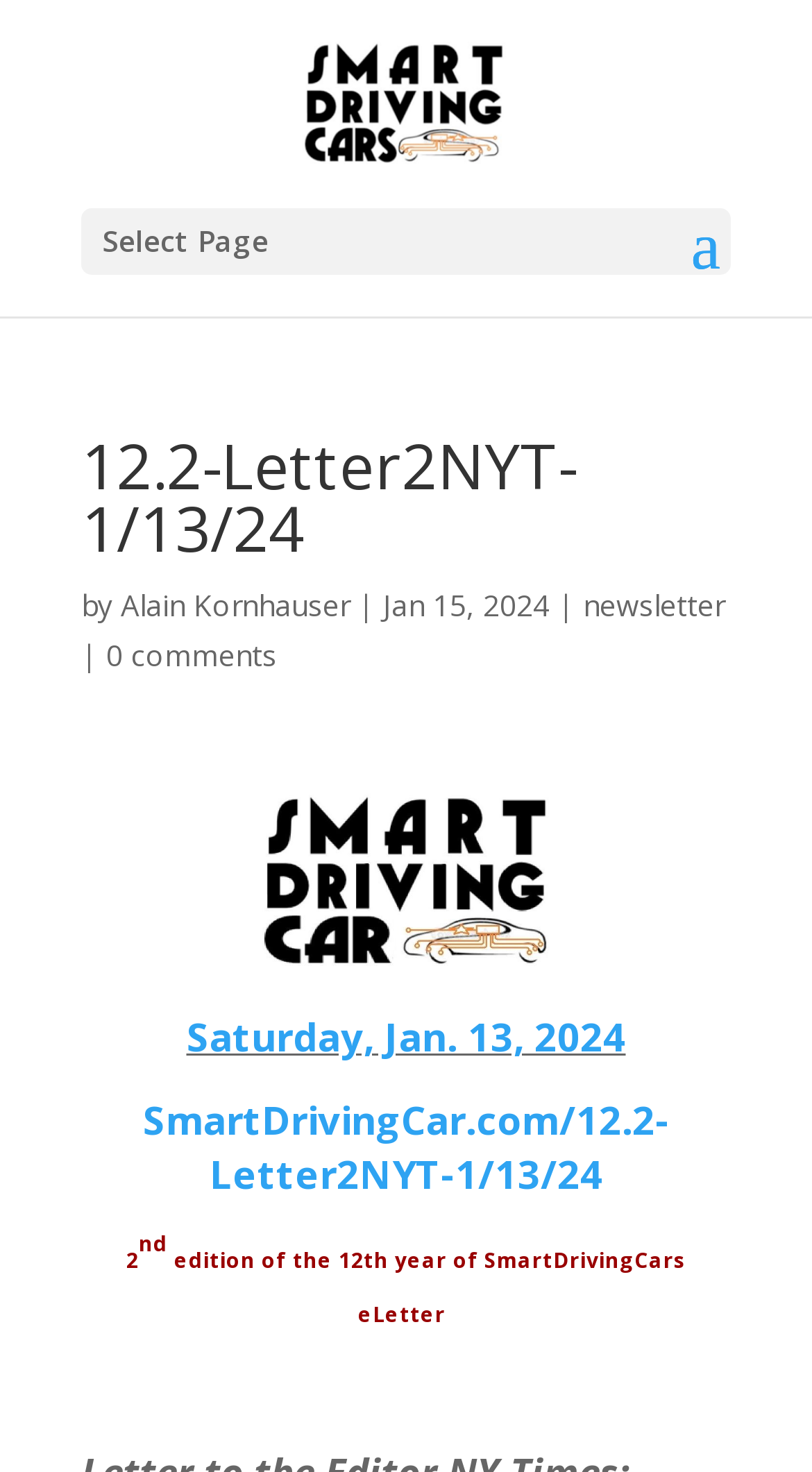Identify the bounding box for the given UI element using the description provided. Coordinates should be in the format (top-left x, top-left y, bottom-right x, bottom-right y) and must be between 0 and 1. Here is the description: See All

None